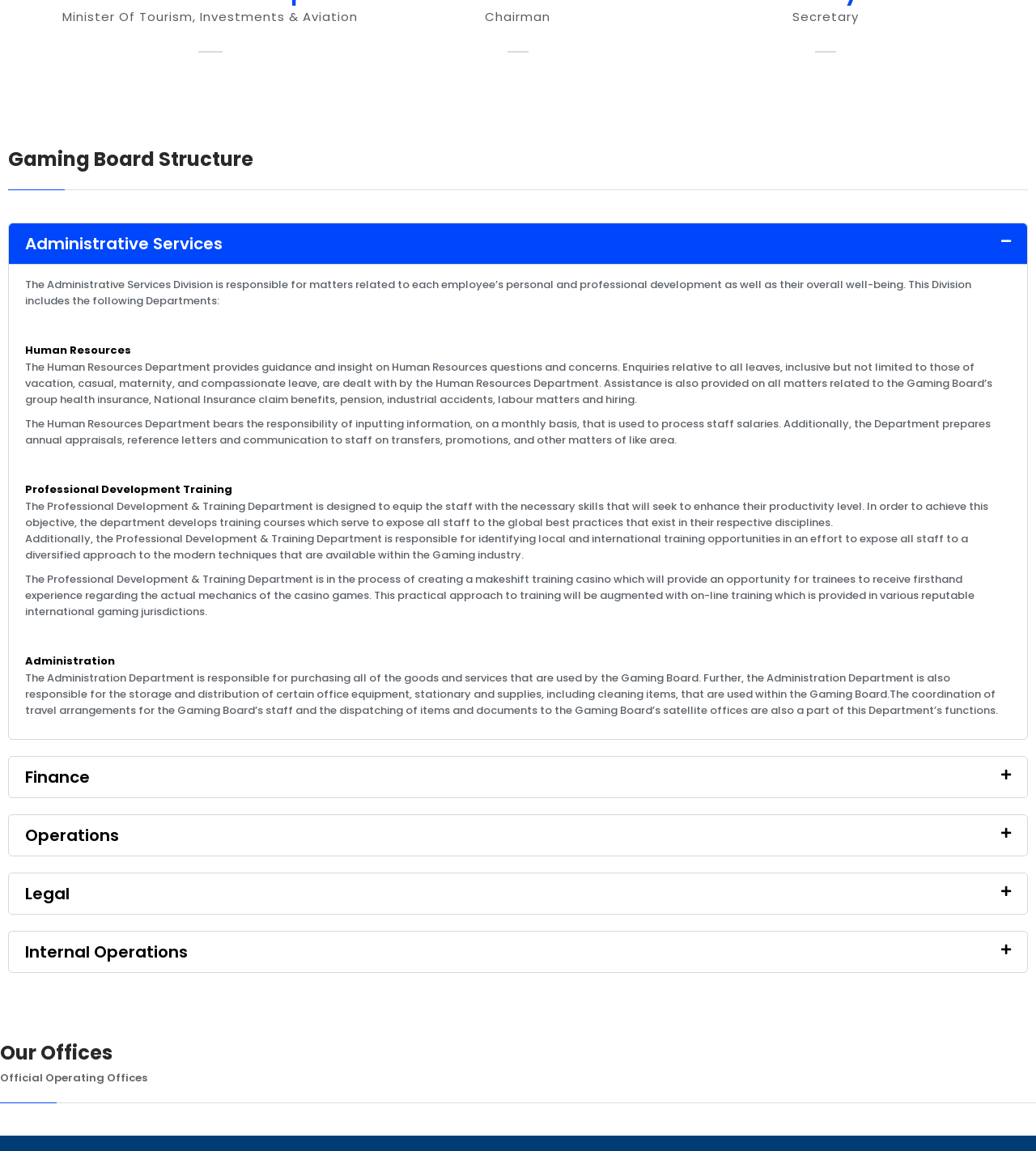Using the information from the screenshot, answer the following question thoroughly:
What is the purpose of the Professional Development & Training Department?

The purpose of the Professional Development & Training Department is to equip the staff with the necessary skills that will enhance their productivity level, as stated in the webpage. This is achieved by developing training courses that expose staff to global best practices in their respective disciplines.